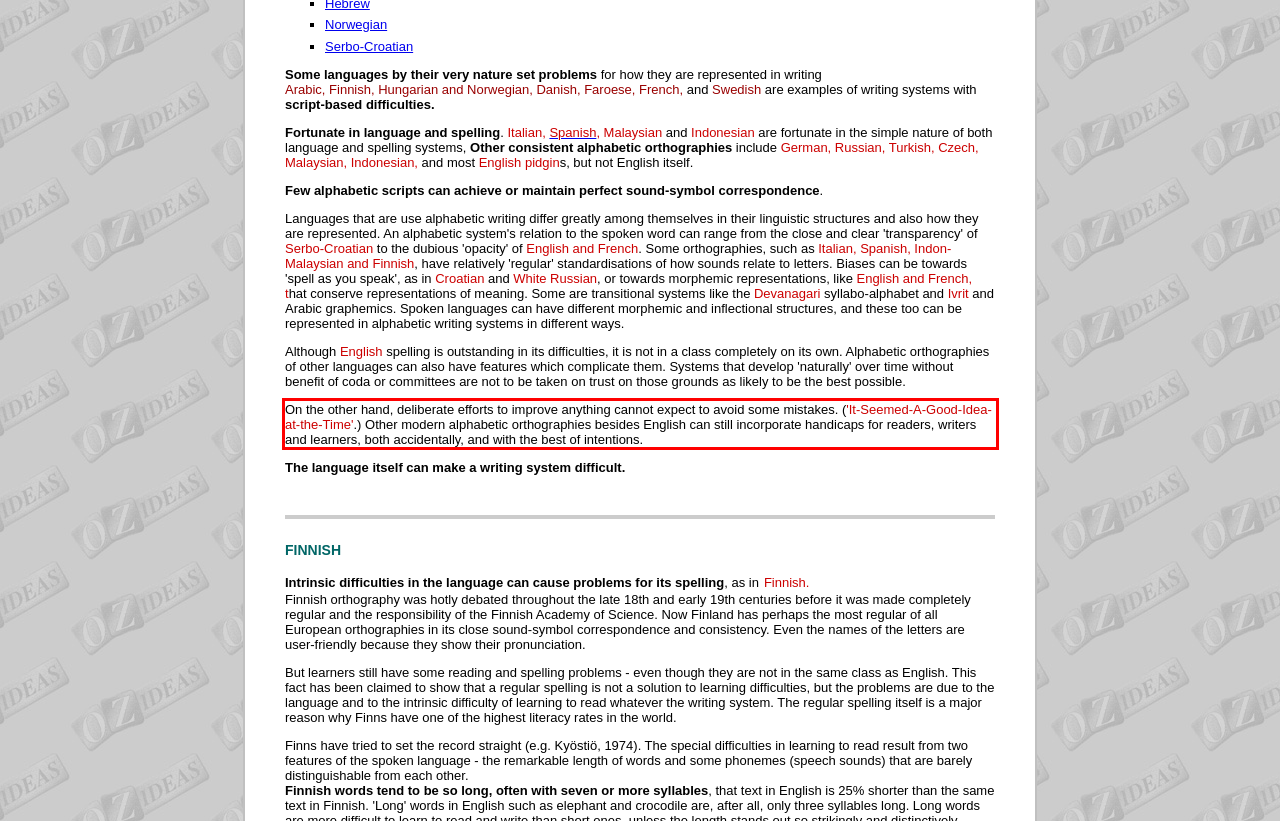You are looking at a screenshot of a webpage with a red rectangle bounding box. Use OCR to identify and extract the text content found inside this red bounding box.

On the other hand, deliberate efforts to improve anything cannot expect to avoid some mistakes. ('It-Seemed-A-Good-Idea-at-the-Time'.) Other modern alphabetic orthographies besides English can still incorporate handicaps for readers, writers and learners, both accidentally, and with the best of intentions.